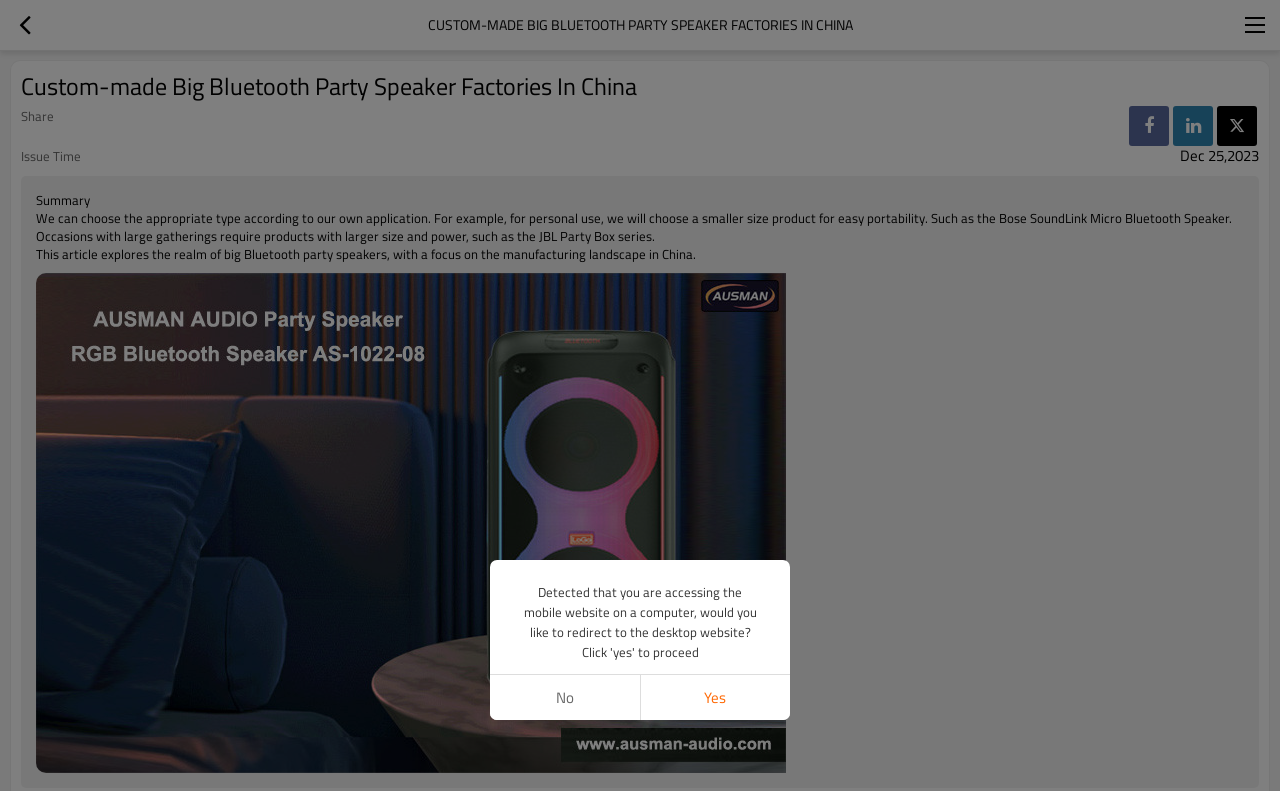What is the date mentioned in the webpage?
Please provide a single word or phrase as the answer based on the screenshot.

Dec 25, 2023